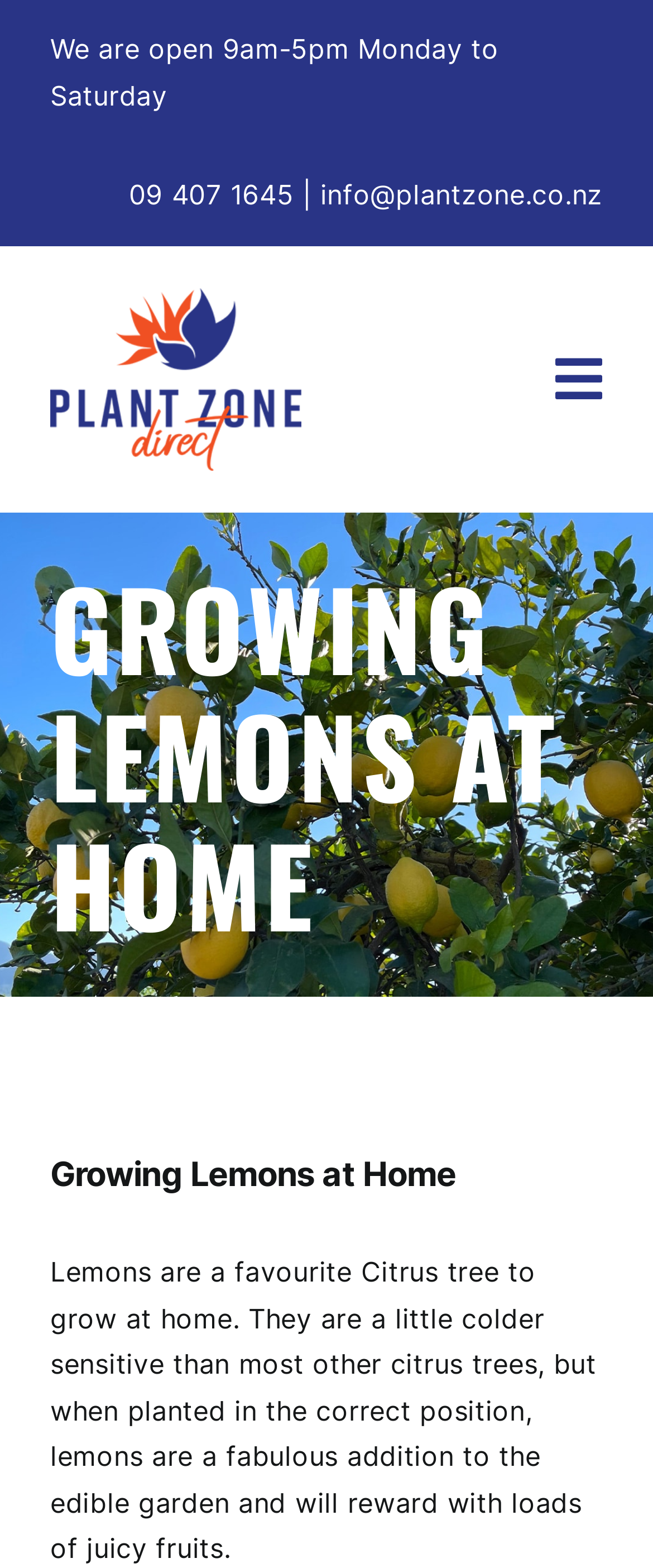Using the information shown in the image, answer the question with as much detail as possible: What is the sensitivity of lemons to cold?

I found the sensitivity of lemons to cold by reading the static text element that says 'Lemons are a favourite Citrus tree to grow at home. They are a little colder sensitive than most other citrus trees...'. This sentence indicates that lemons are a little more sensitive to cold than other citrus trees.